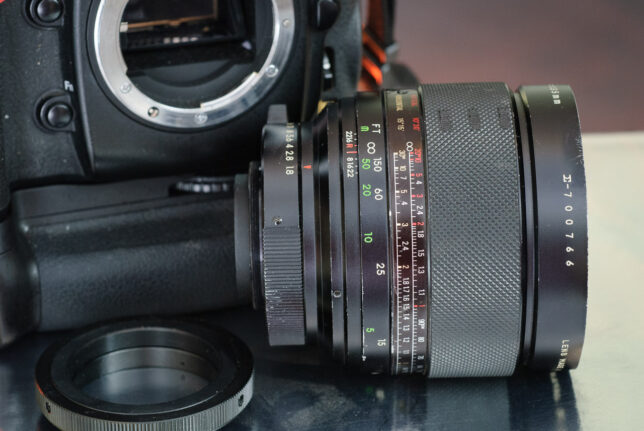Use a single word or phrase to answer the question: 
What is the purpose of the 'Scalematic' feature?

To measure object size